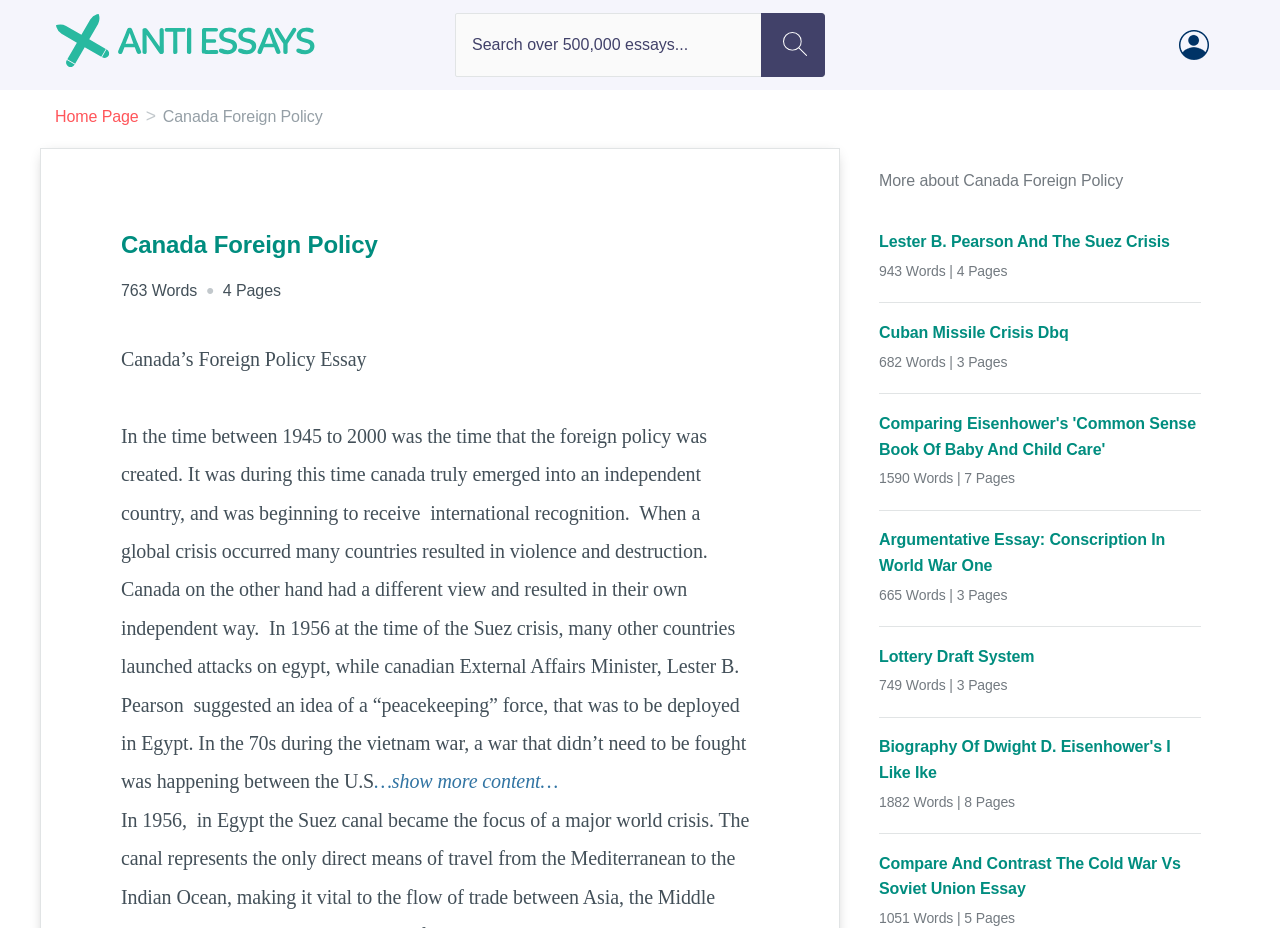Could you determine the bounding box coordinates of the clickable element to complete the instruction: "Read more content"? Provide the coordinates as four float numbers between 0 and 1, i.e., [left, top, right, bottom].

[0.292, 0.83, 0.436, 0.854]